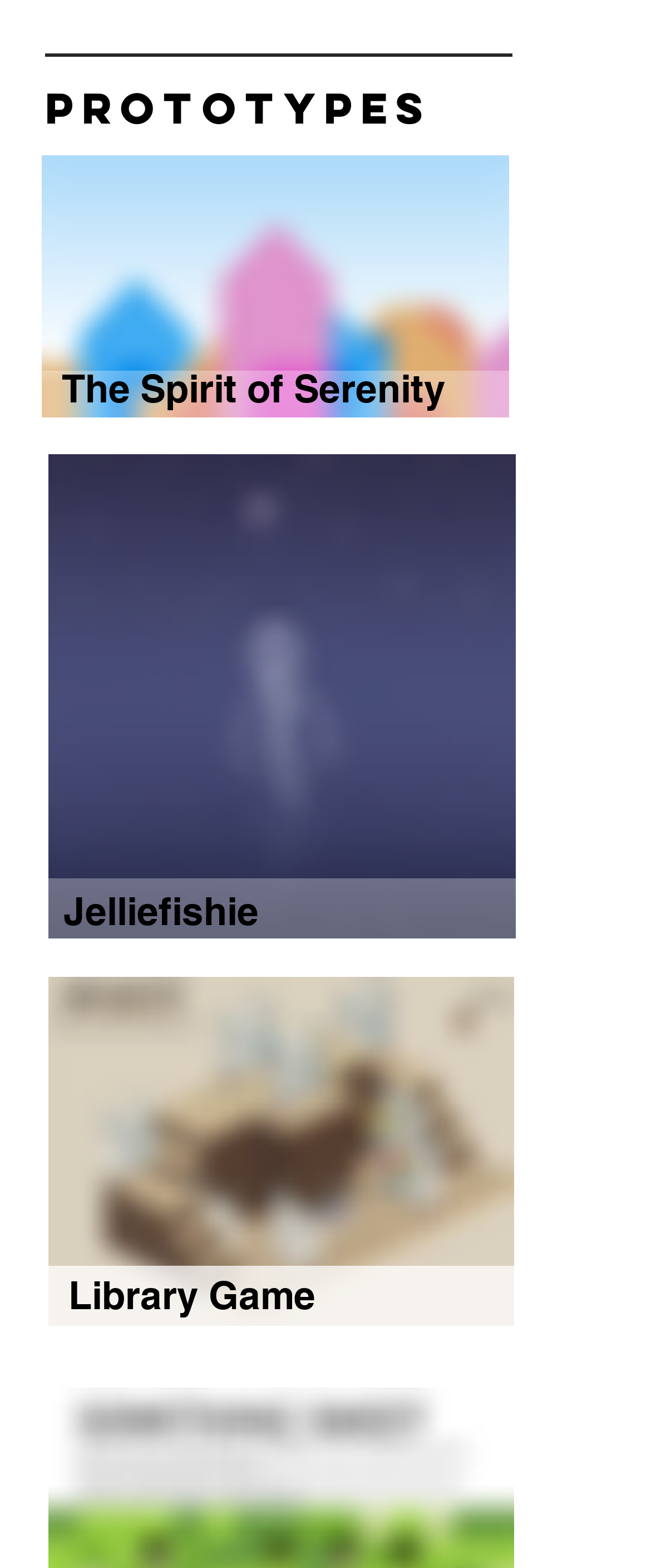Are all prototypes displayed with images?
Please provide a single word or phrase as the answer based on the screenshot.

Yes